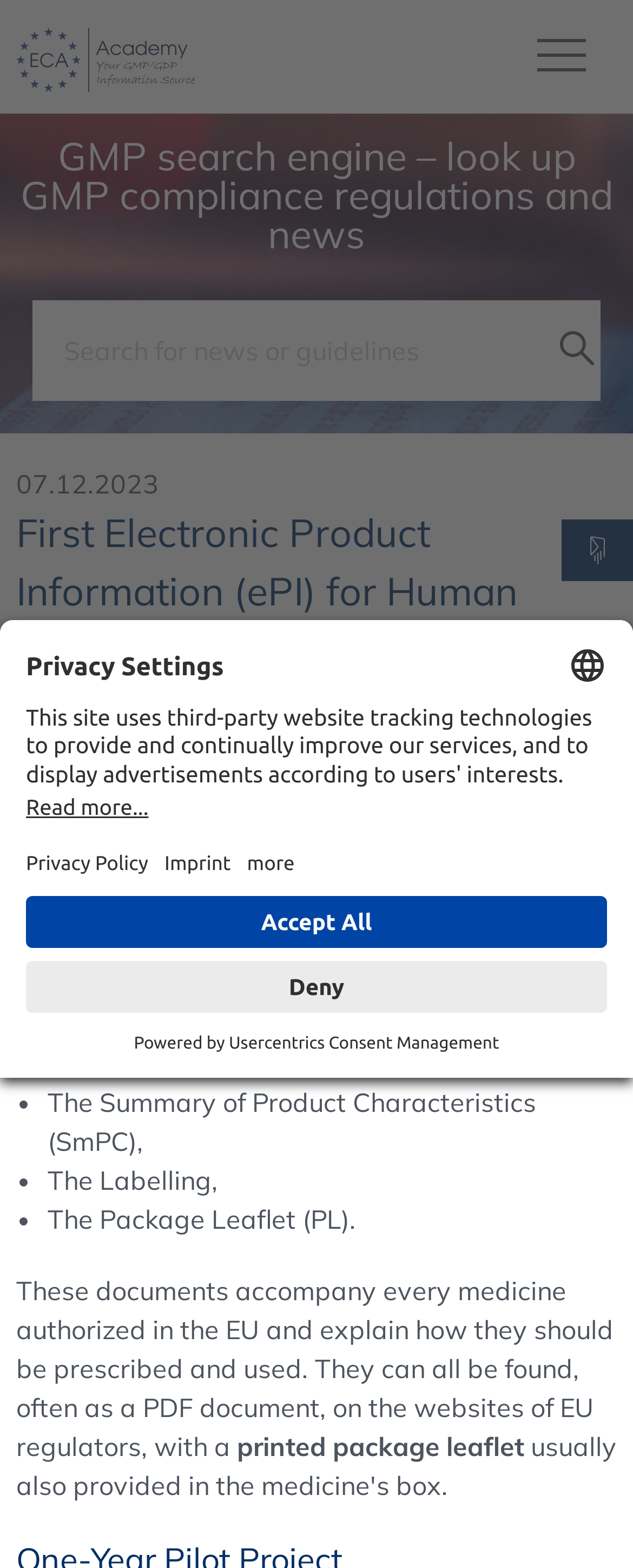What is the name of the academy on this webpage?
Please use the image to provide an in-depth answer to the question.

I found the answer by looking at the top-left corner of the webpage, where there is a figure element containing a link with the text 'ECA Academy - ECA Academy'. This suggests that the webpage is related to the ECA Academy.